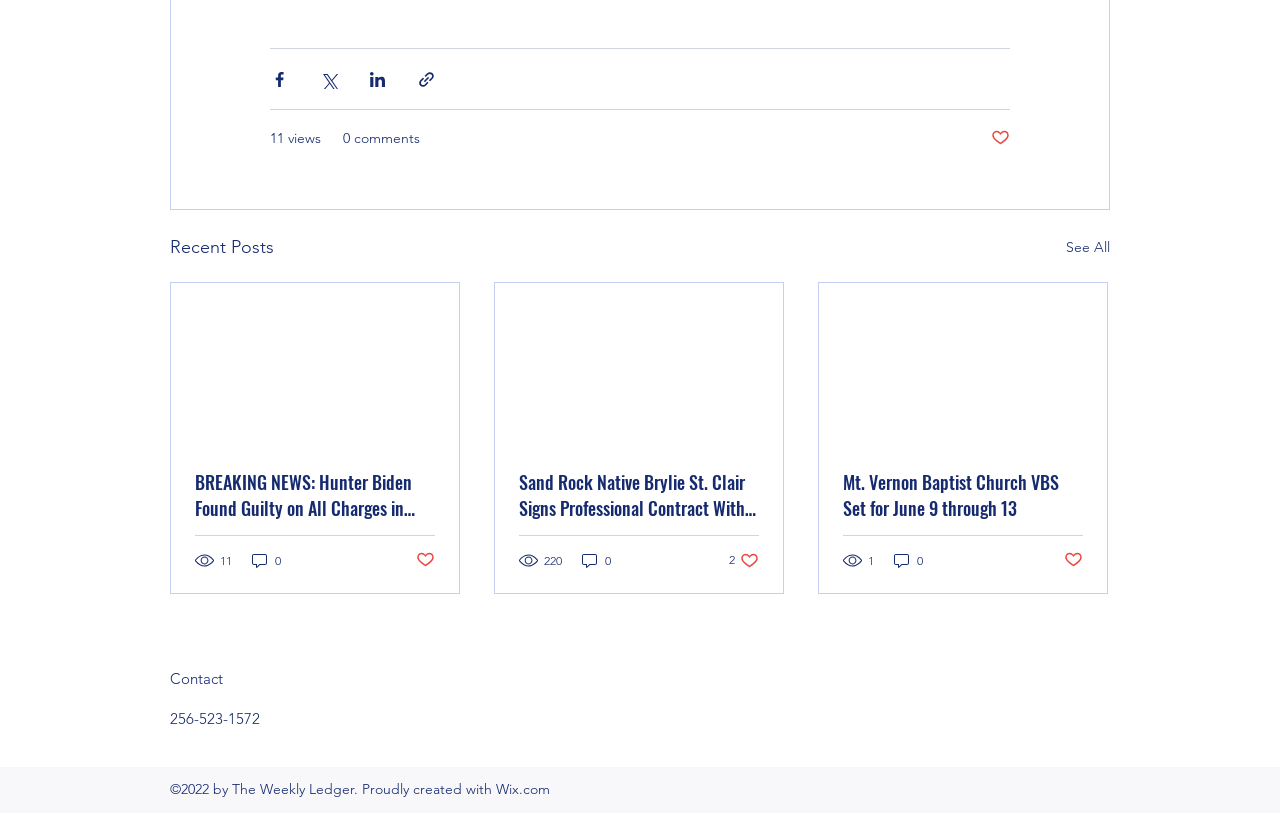Please determine the bounding box coordinates of the element to click in order to execute the following instruction: "Like the post about Brylie St. Clair". The coordinates should be four float numbers between 0 and 1, specified as [left, top, right, bottom].

[0.57, 0.662, 0.593, 0.685]